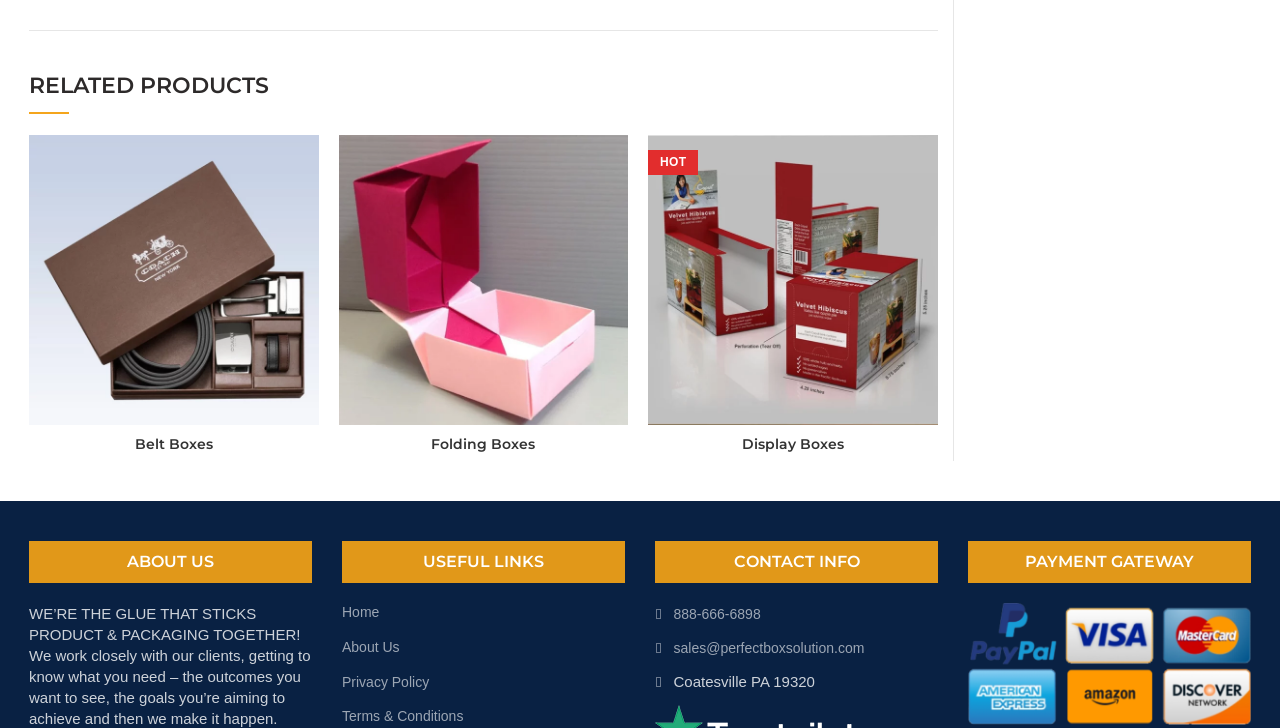What is the contact email?
Please answer the question with a detailed and comprehensive explanation.

The contact email is 'sales@perfectboxsolution.com', which is listed under the heading 'CONTACT INFO'.